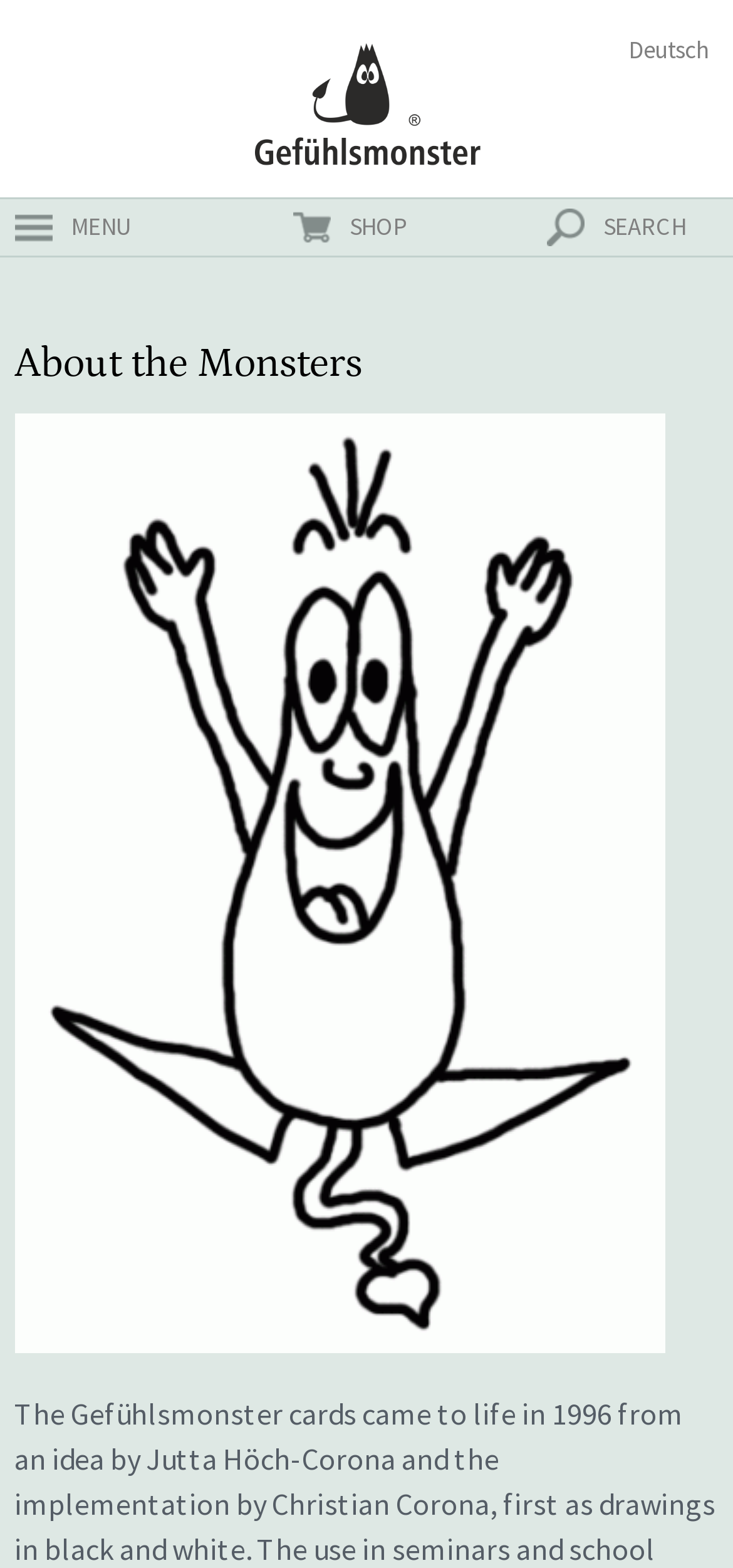Given the element description "shop" in the screenshot, predict the bounding box coordinates of that UI element.

[0.4, 0.127, 0.582, 0.163]